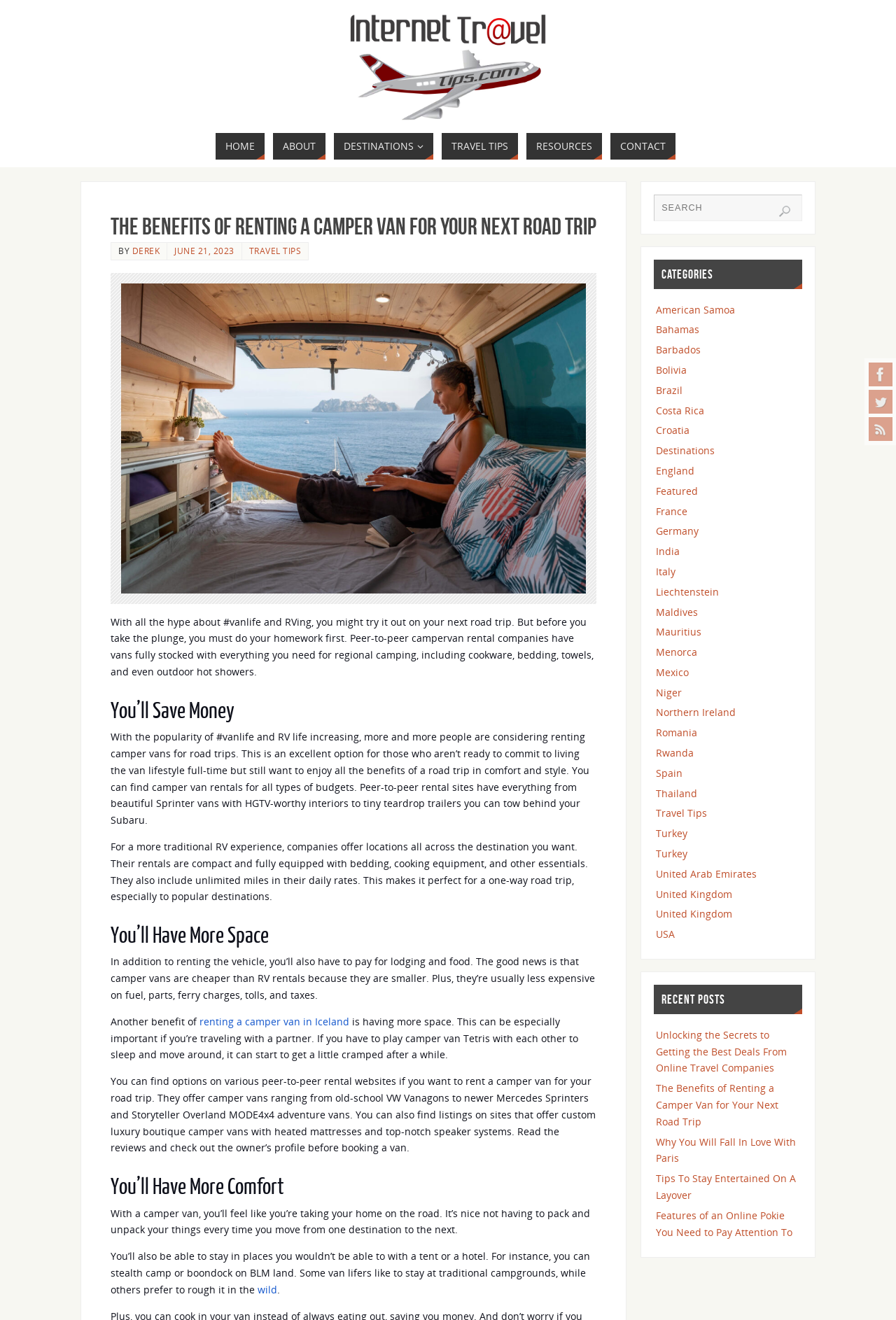Respond to the question below with a concise word or phrase:
What is the advantage of renting a camper van mentioned in the webpage?

Having more space